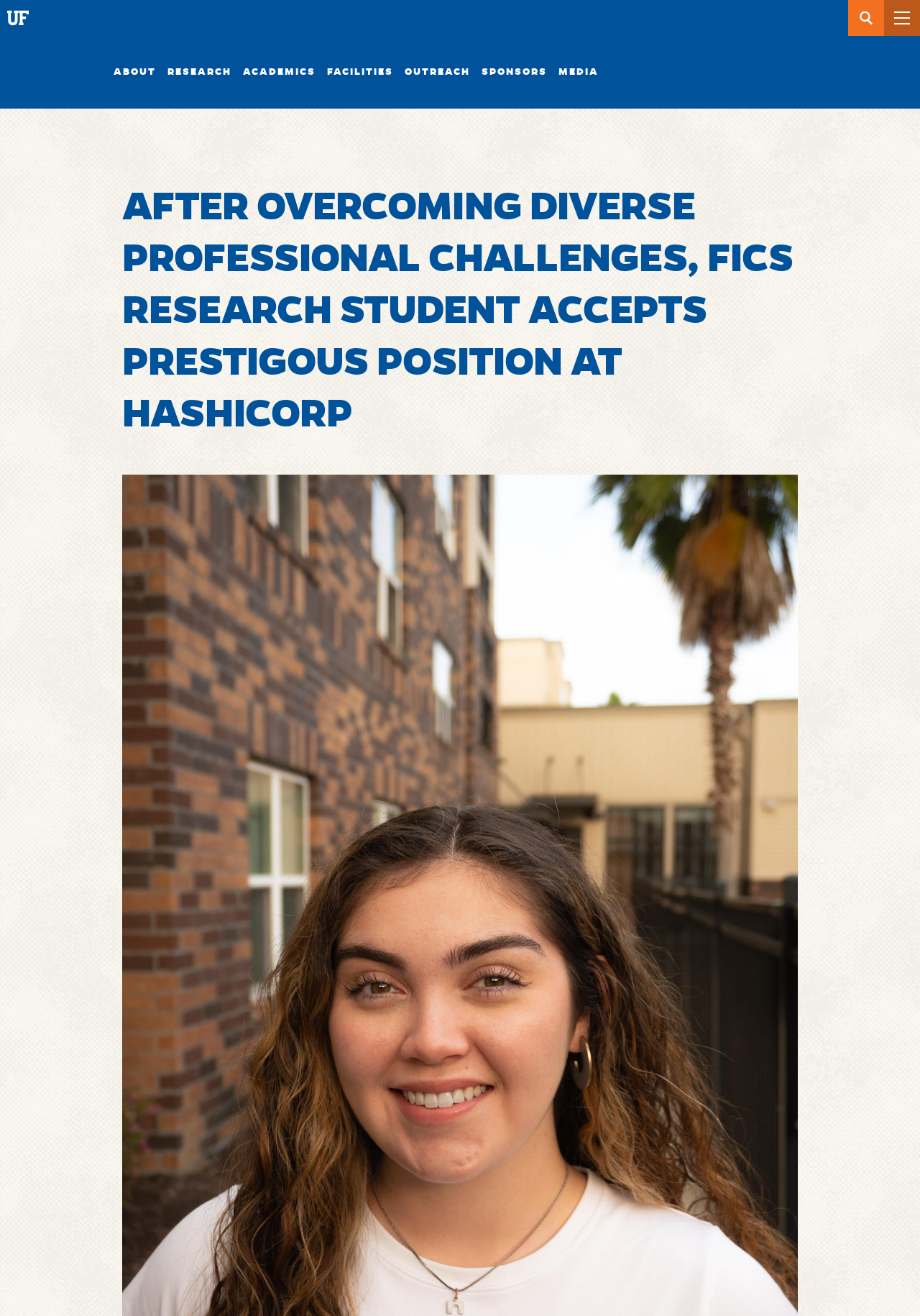Please respond to the question using a single word or phrase:
What is the purpose of the search bar?

Desktop Search